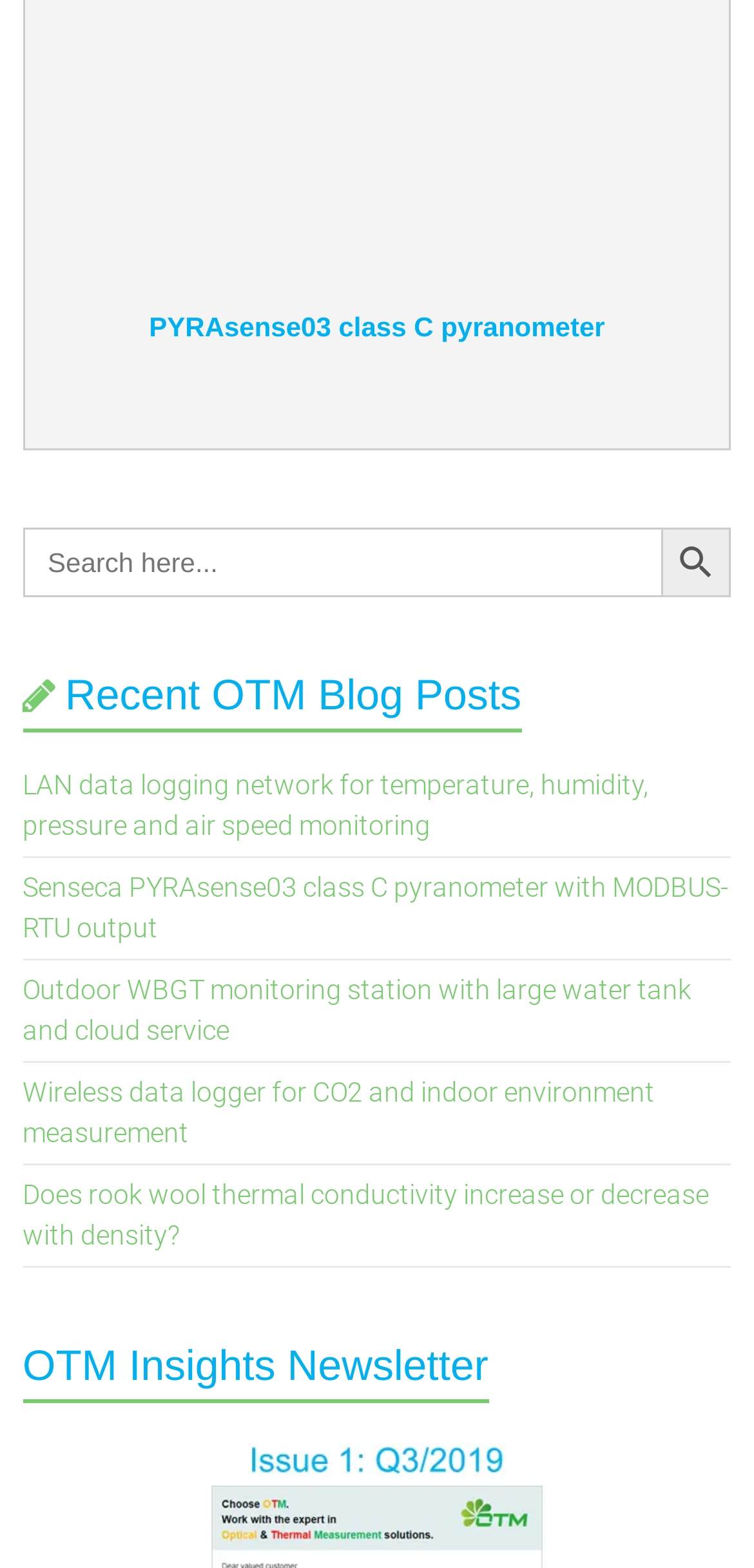What is the title of the newsletter section?
Using the picture, provide a one-word or short phrase answer.

OTM Insights Newsletter